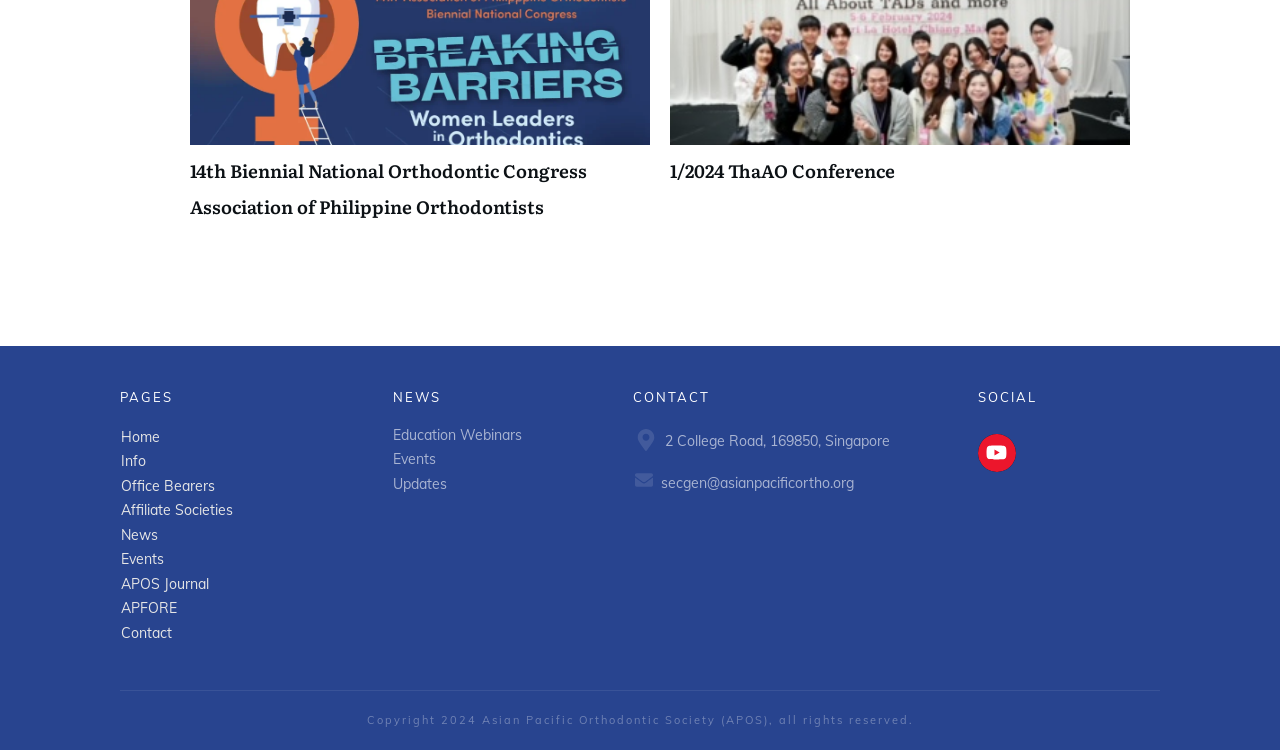Based on the element description Education Webinars, identify the bounding box of the UI element in the given webpage screenshot. The coordinates should be in the format (top-left x, top-left y, bottom-right x, bottom-right y) and must be between 0 and 1.

[0.307, 0.565, 0.407, 0.595]